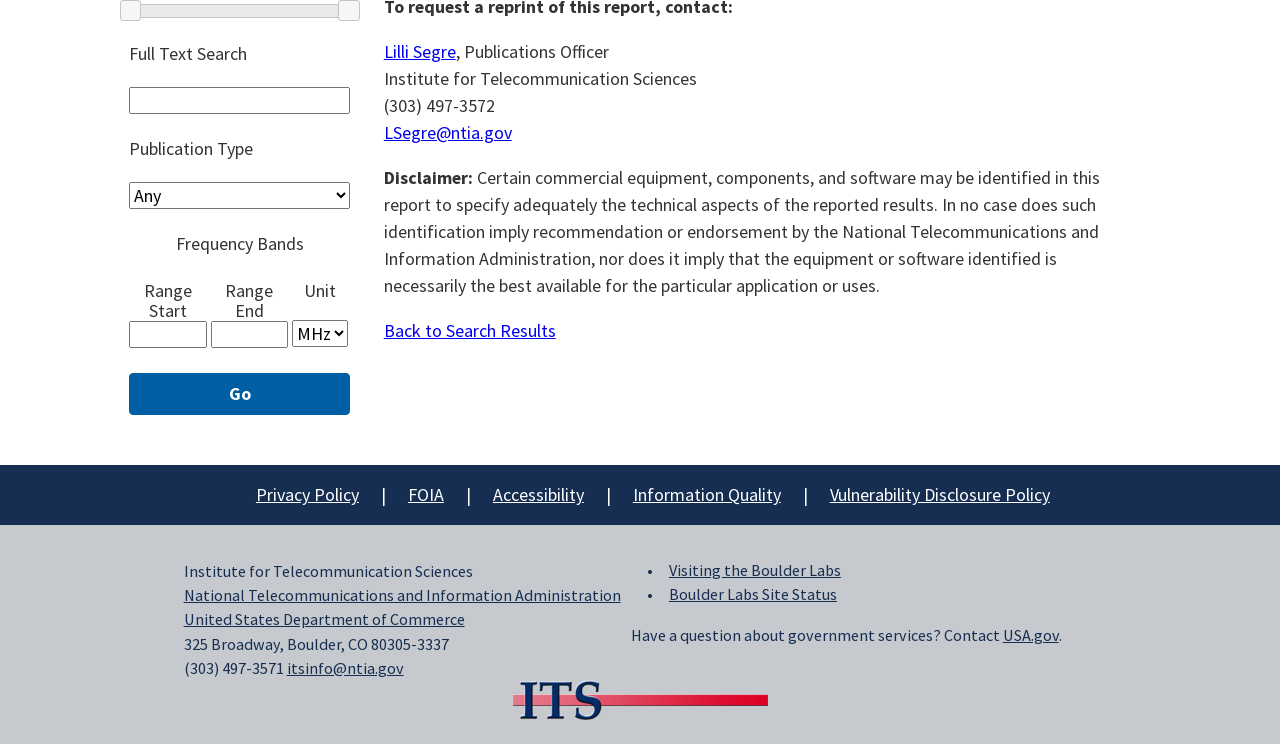Specify the bounding box coordinates of the region I need to click to perform the following instruction: "Click go". The coordinates must be four float numbers in the range of 0 to 1, i.e., [left, top, right, bottom].

[0.101, 0.501, 0.273, 0.557]